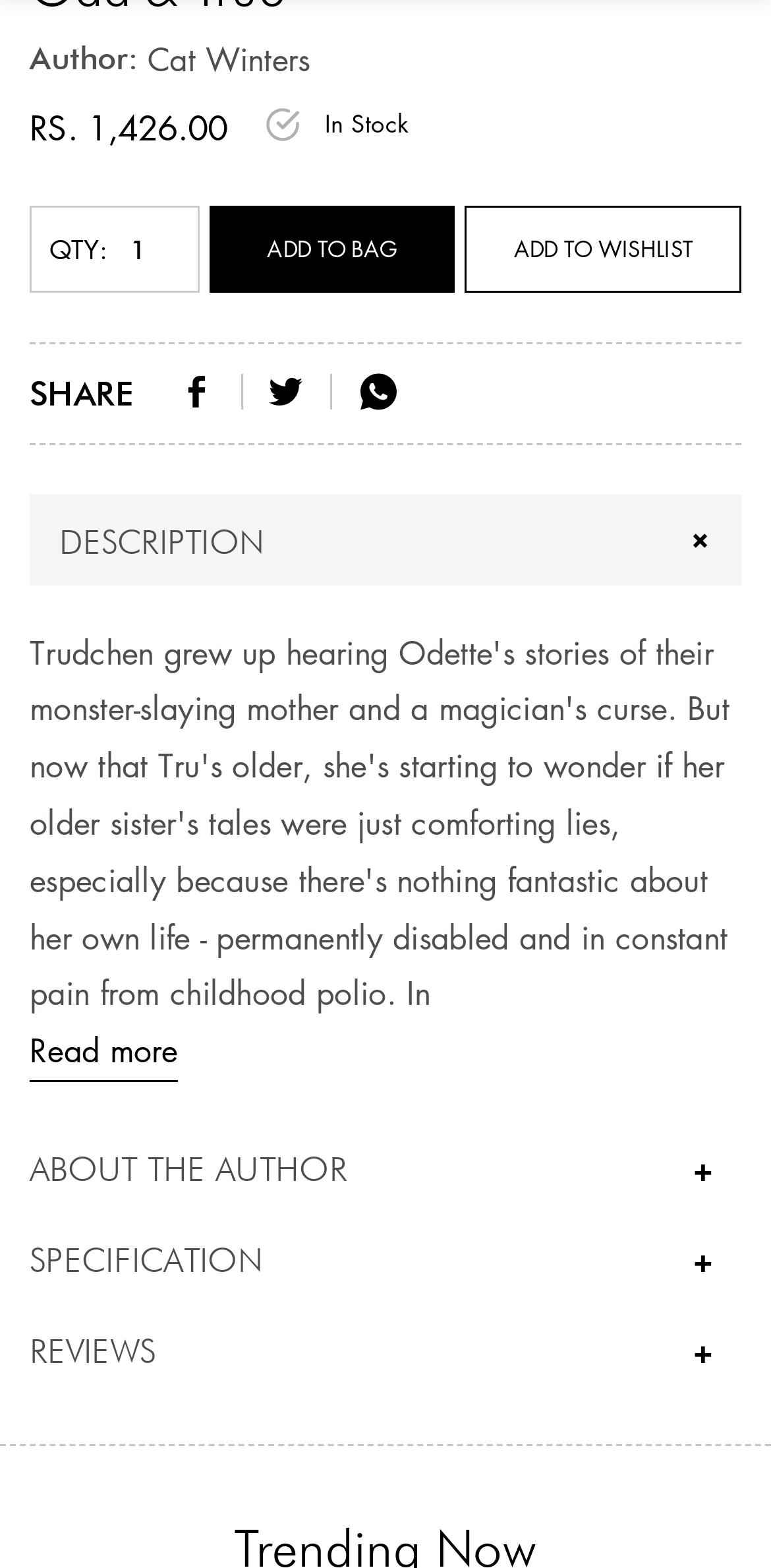Locate the bounding box of the UI element based on this description: "About the Author +". Provide four float numbers between 0 and 1 as [left, top, right, bottom].

[0.038, 0.715, 0.962, 0.773]